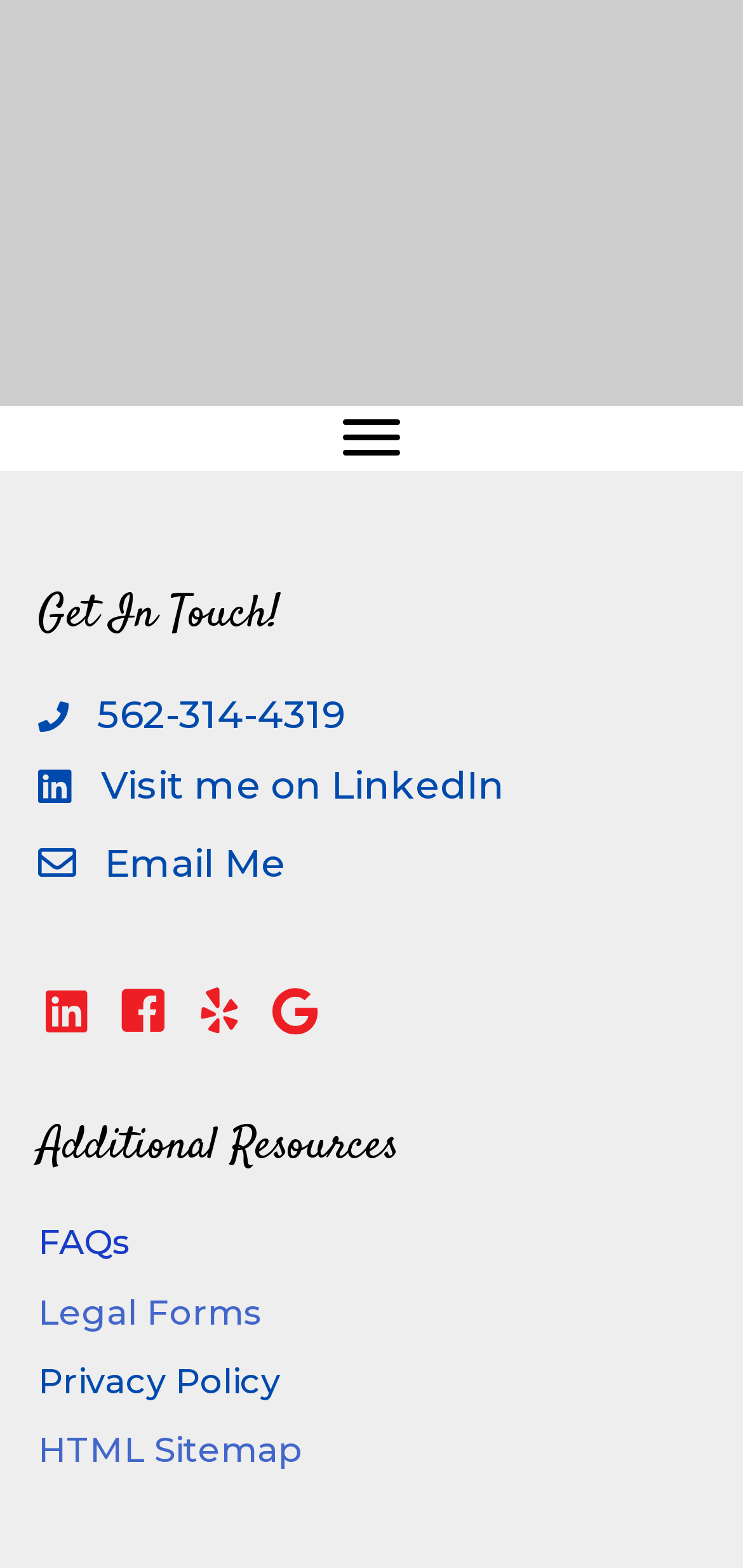Please specify the bounding box coordinates of the region to click in order to perform the following instruction: "Visit the LinkedIn profile".

[0.136, 0.484, 0.679, 0.519]